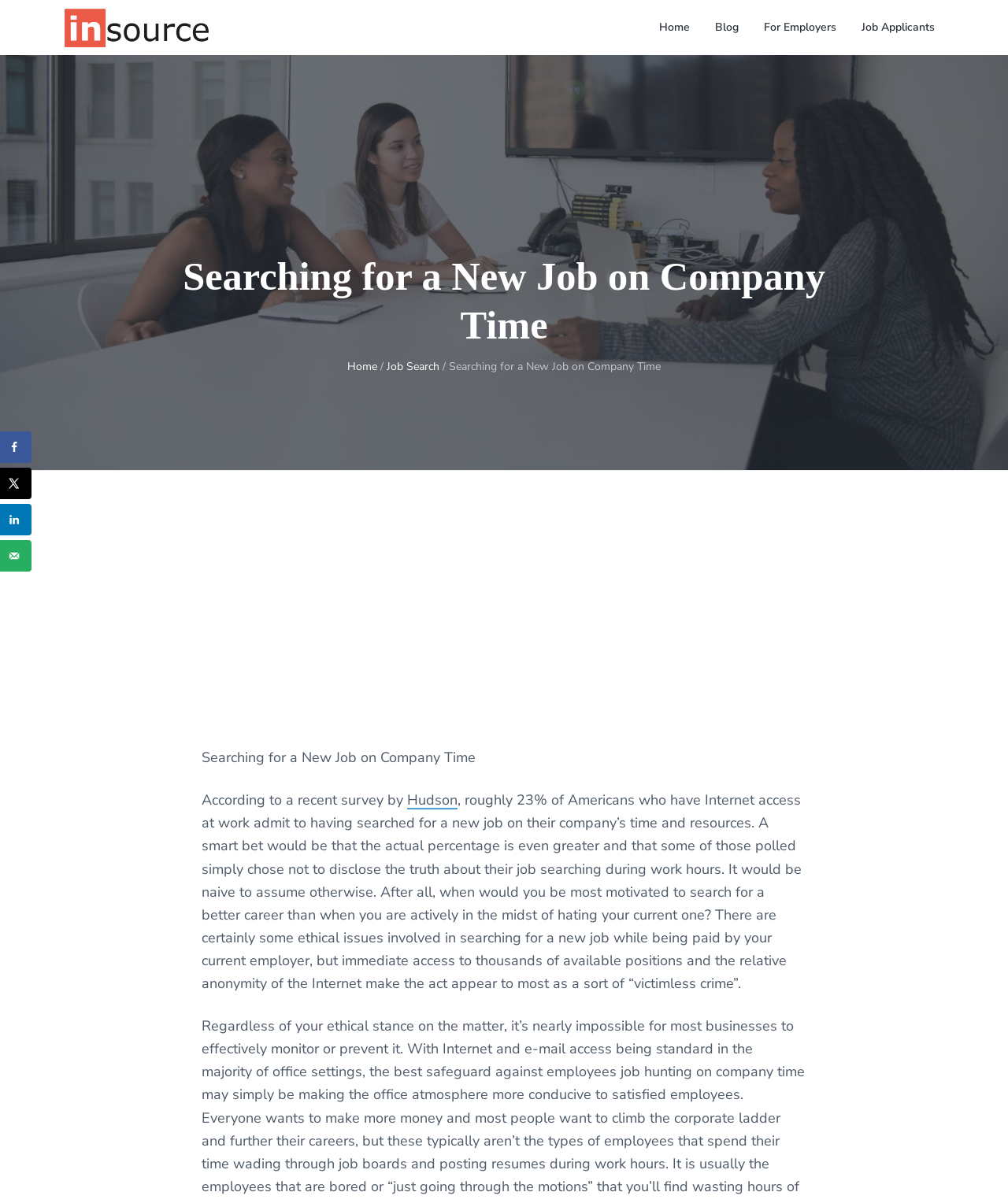What is the purpose of the social sharing sidebar?
Based on the image, answer the question in a detailed manner.

The social sharing sidebar contains links to share the article on Facebook, X, LinkedIn, and via email, indicating that its purpose is to allow readers to share the article with others.